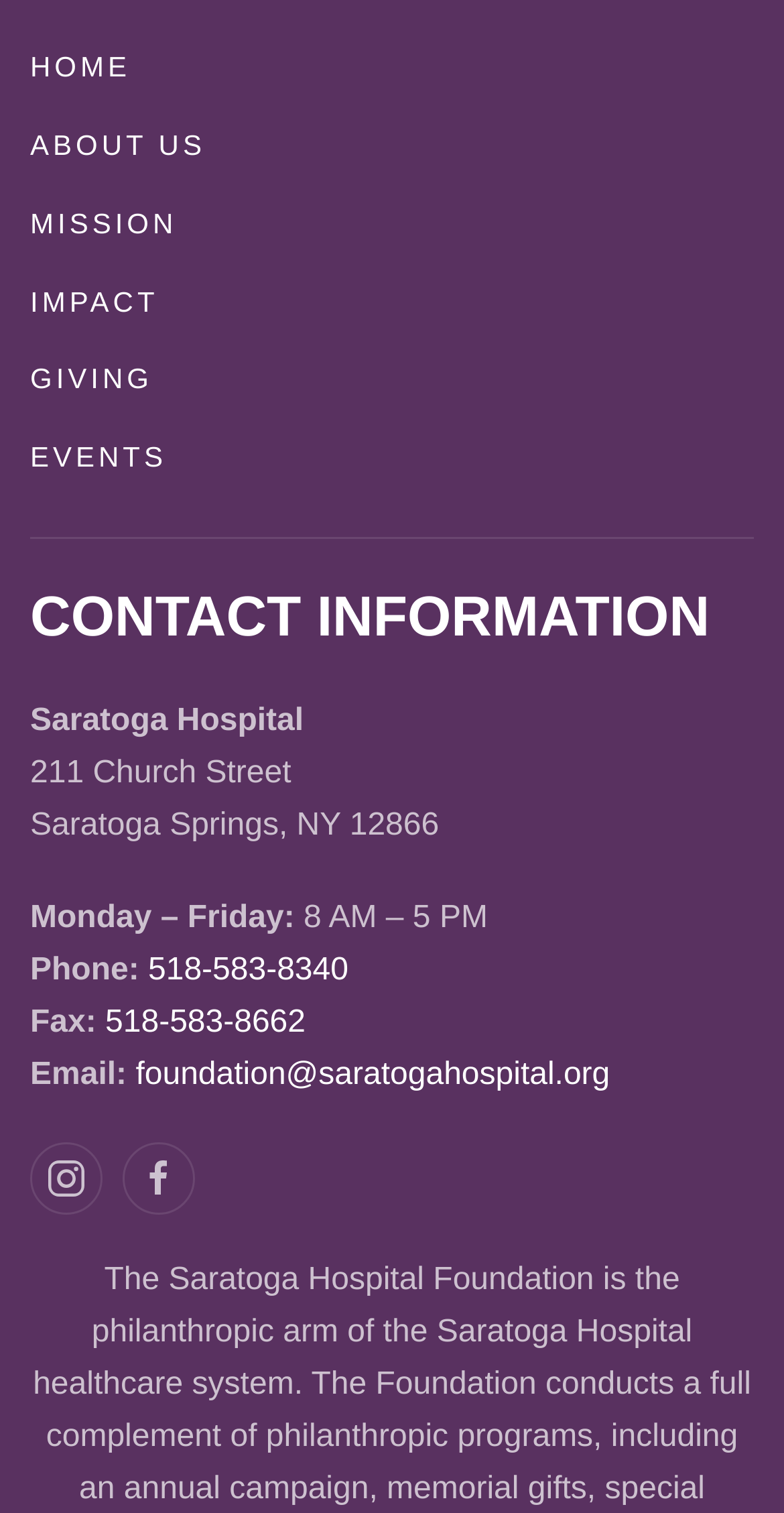What are the office hours?
From the image, respond with a single word or phrase.

Monday - Friday: 8 AM - 5 PM